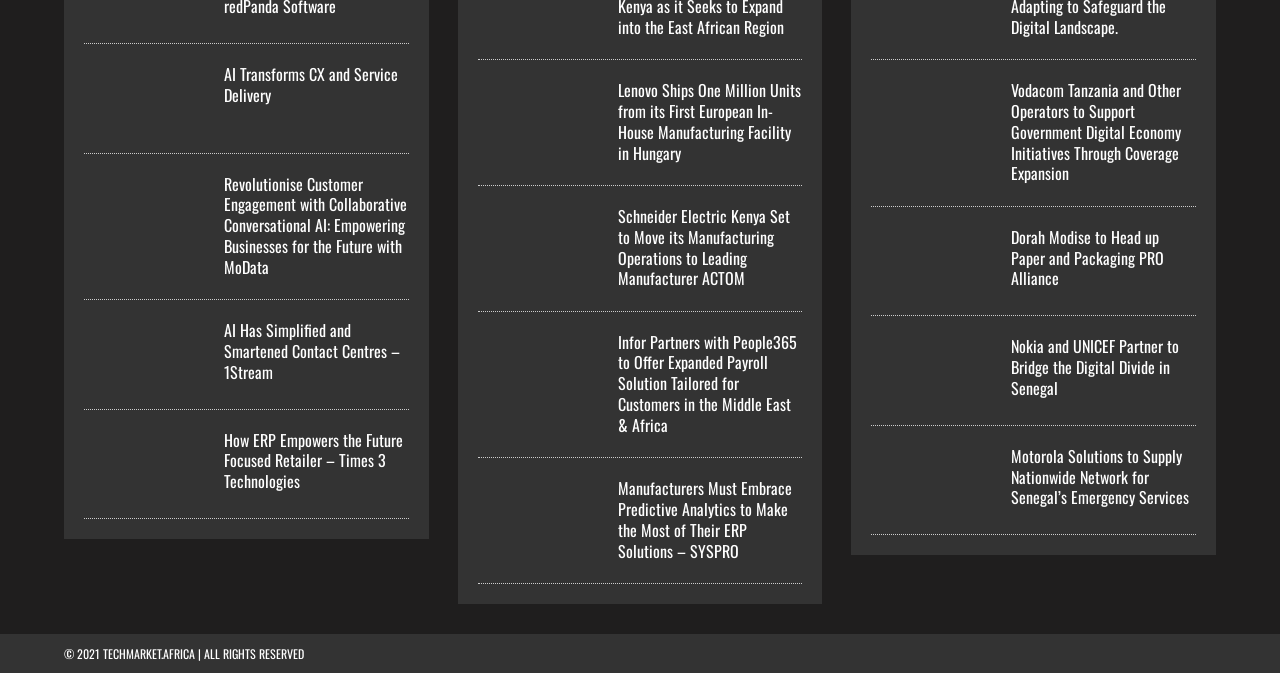How many separators are there on the webpage?
Based on the image, answer the question with a single word or brief phrase.

9